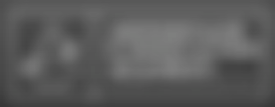Give a thorough description of the image, including any visible elements and their relationships.

The image features the logo of the Aerospace and Innovation Academy (AIA), which is prominently displayed on the webpage. The logo encapsulates the spirit of exploration and innovation in aerospace education, symbolizing the academy's commitment to inspiring future engineers, scientists, and leaders in the field. Below the logo, additional information about the academy is present, including their contact details and a reminder that their content is primarily informational and promotional. The overall design reflects a professional and educational focus, aiming to attract individuals interested in aerospace advancements and membership opportunities.